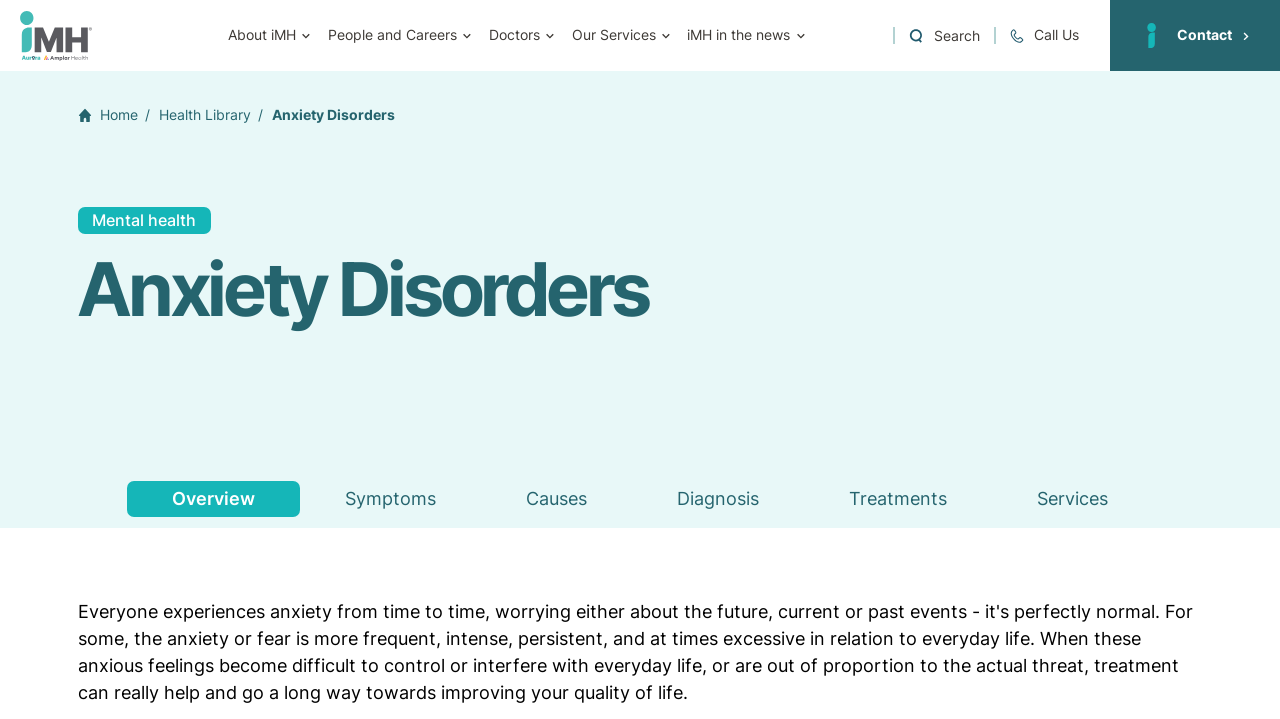Given the webpage screenshot, identify the bounding box of the UI element that matches this description: "Overview".

[0.099, 0.669, 0.234, 0.719]